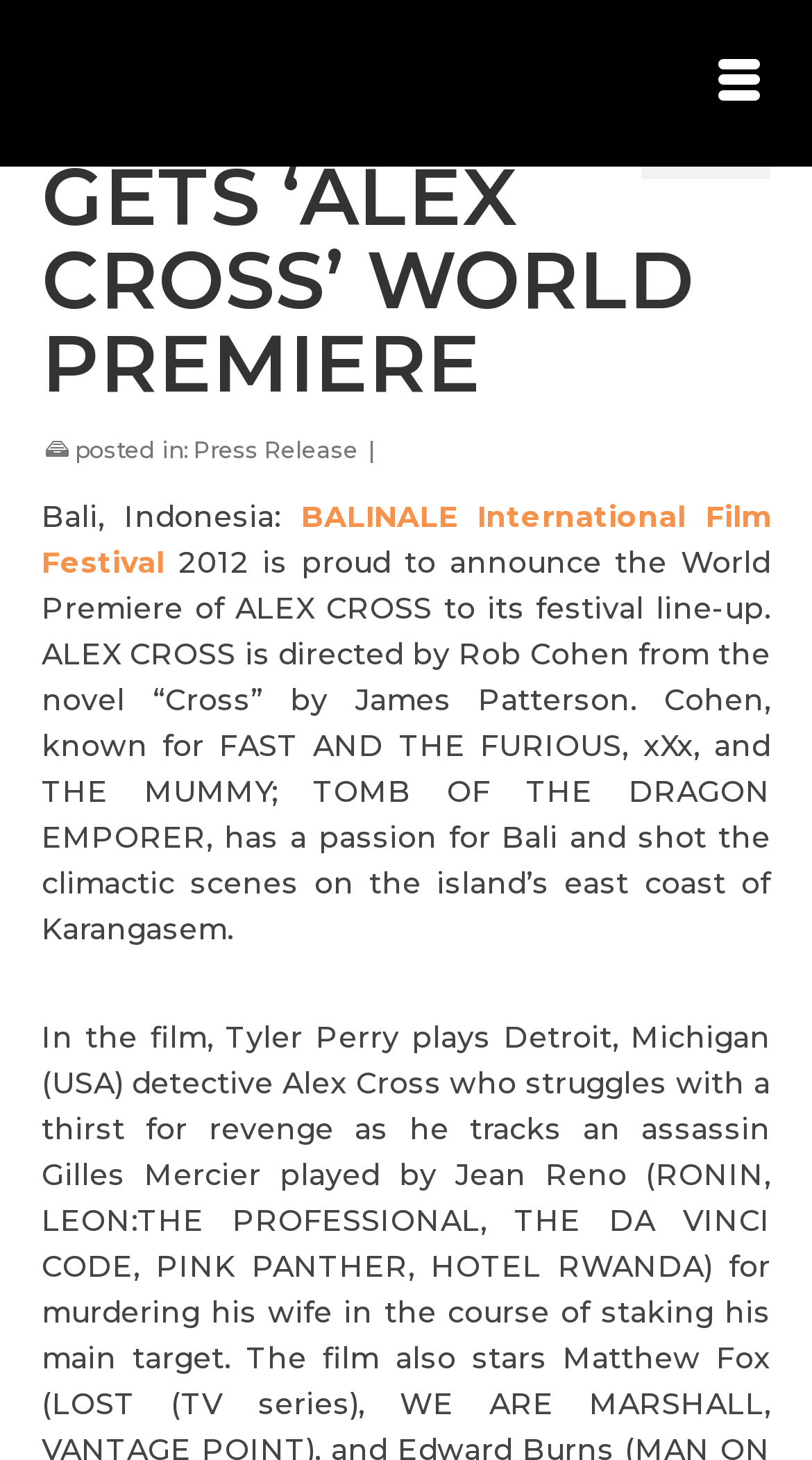Provide a short answer to the following question with just one word or phrase: What is the name of the novel that ALEX CROSS is based on?

Cross